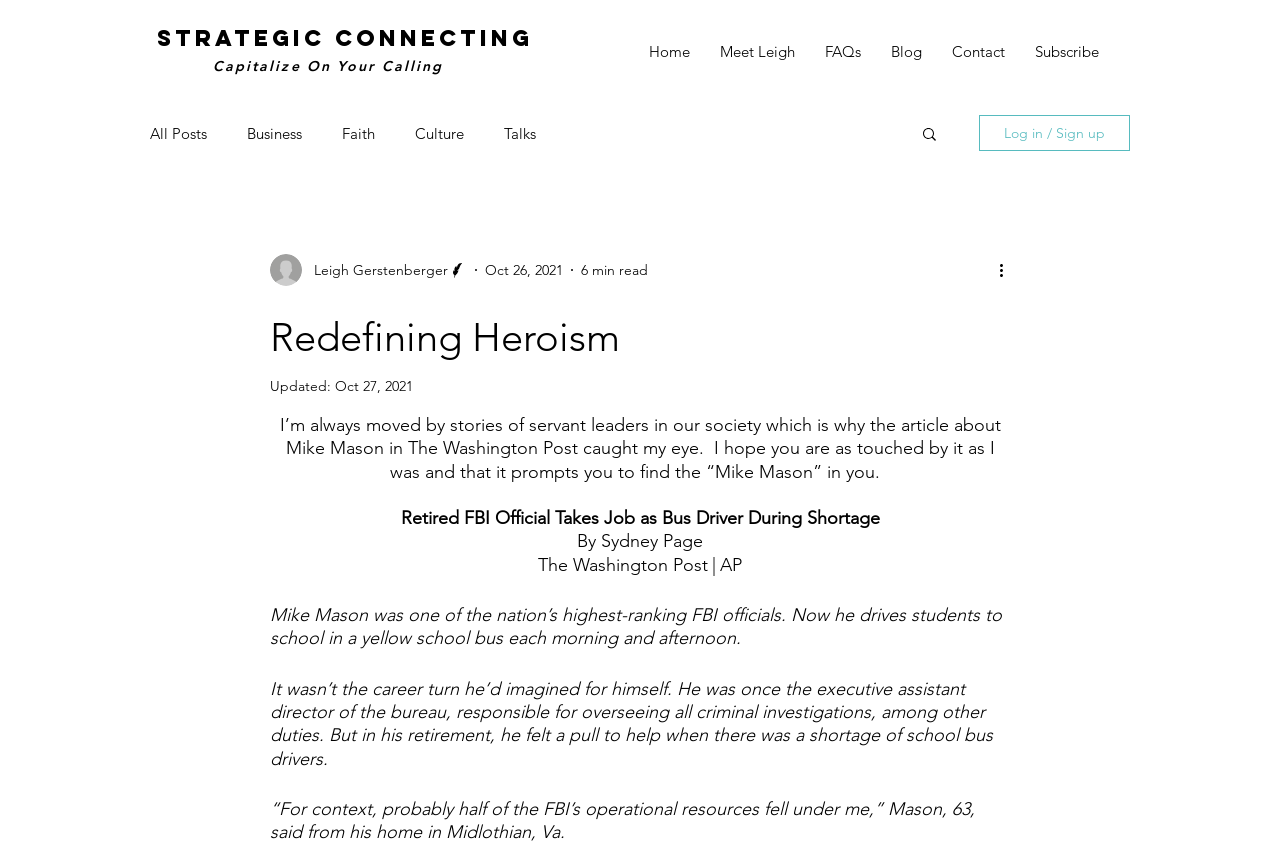Respond with a single word or phrase to the following question:
What is the name of the person mentioned in the article?

Mike Mason